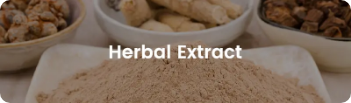What is the tone of the image?
Answer the question with a single word or phrase, referring to the image.

Earthy